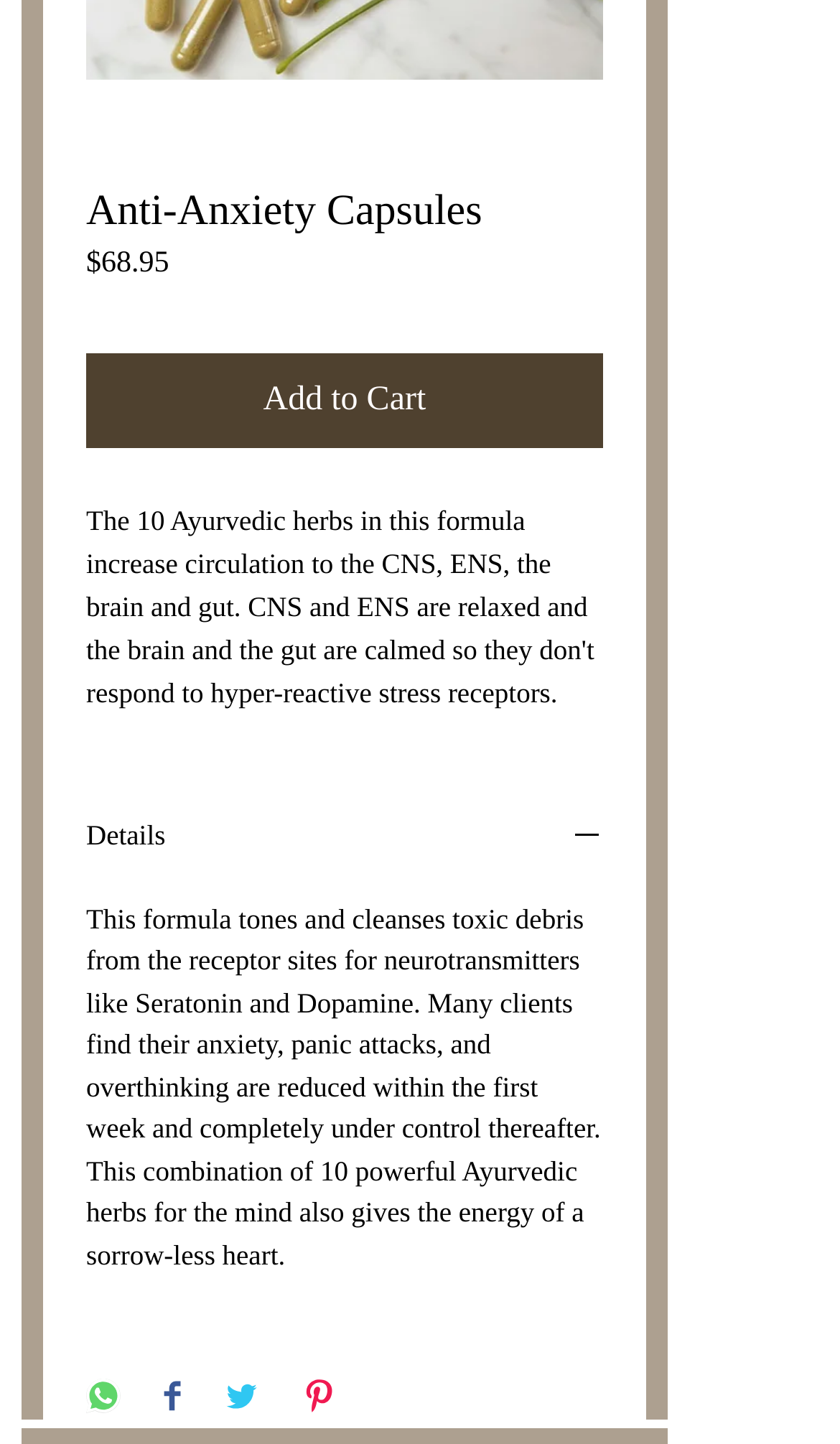Provide your answer to the question using just one word or phrase: What is the benefit of using the Anti-Anxiety Capsules?

Energy of a sorrow-less heart